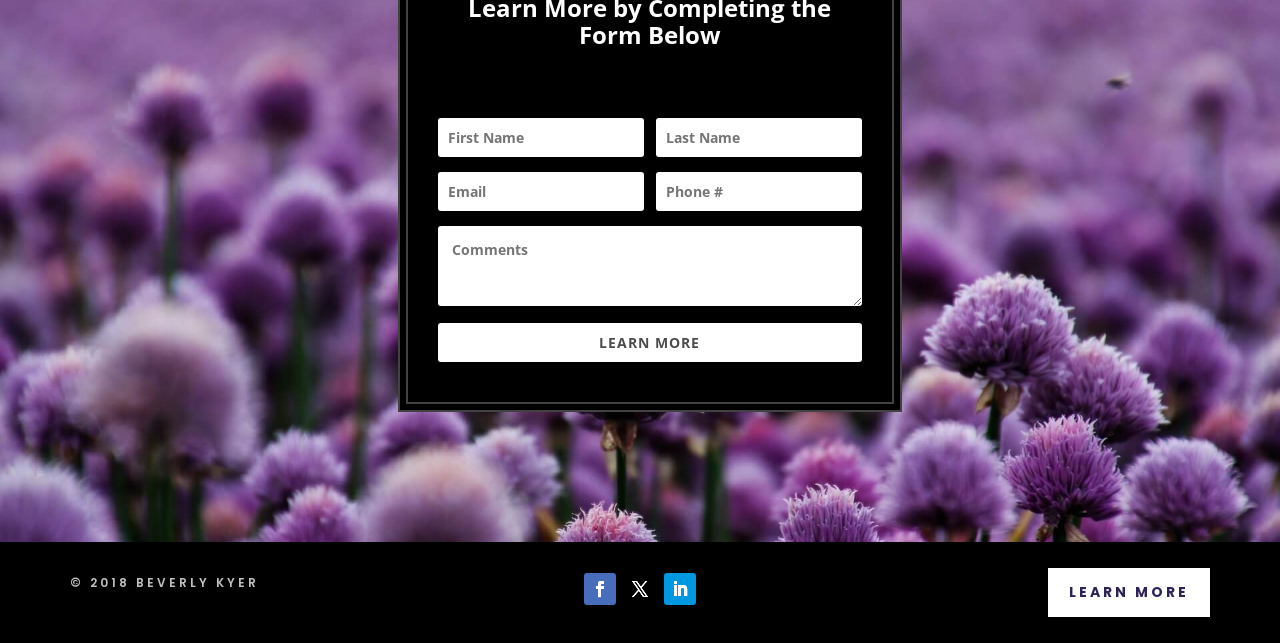Given the element description "Follow", identify the bounding box of the corresponding UI element.

[0.456, 0.89, 0.481, 0.94]